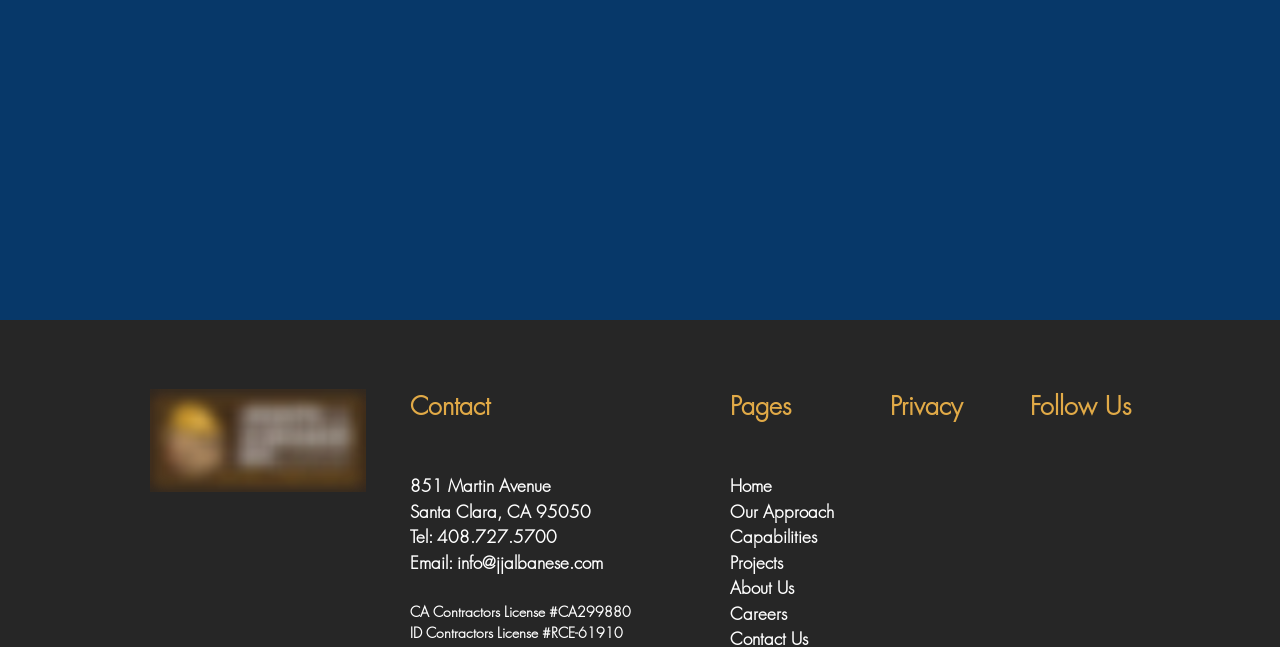Identify the bounding box coordinates of the region I need to click to complete this instruction: "Click the 'Privacy' link".

[0.695, 0.604, 0.752, 0.653]